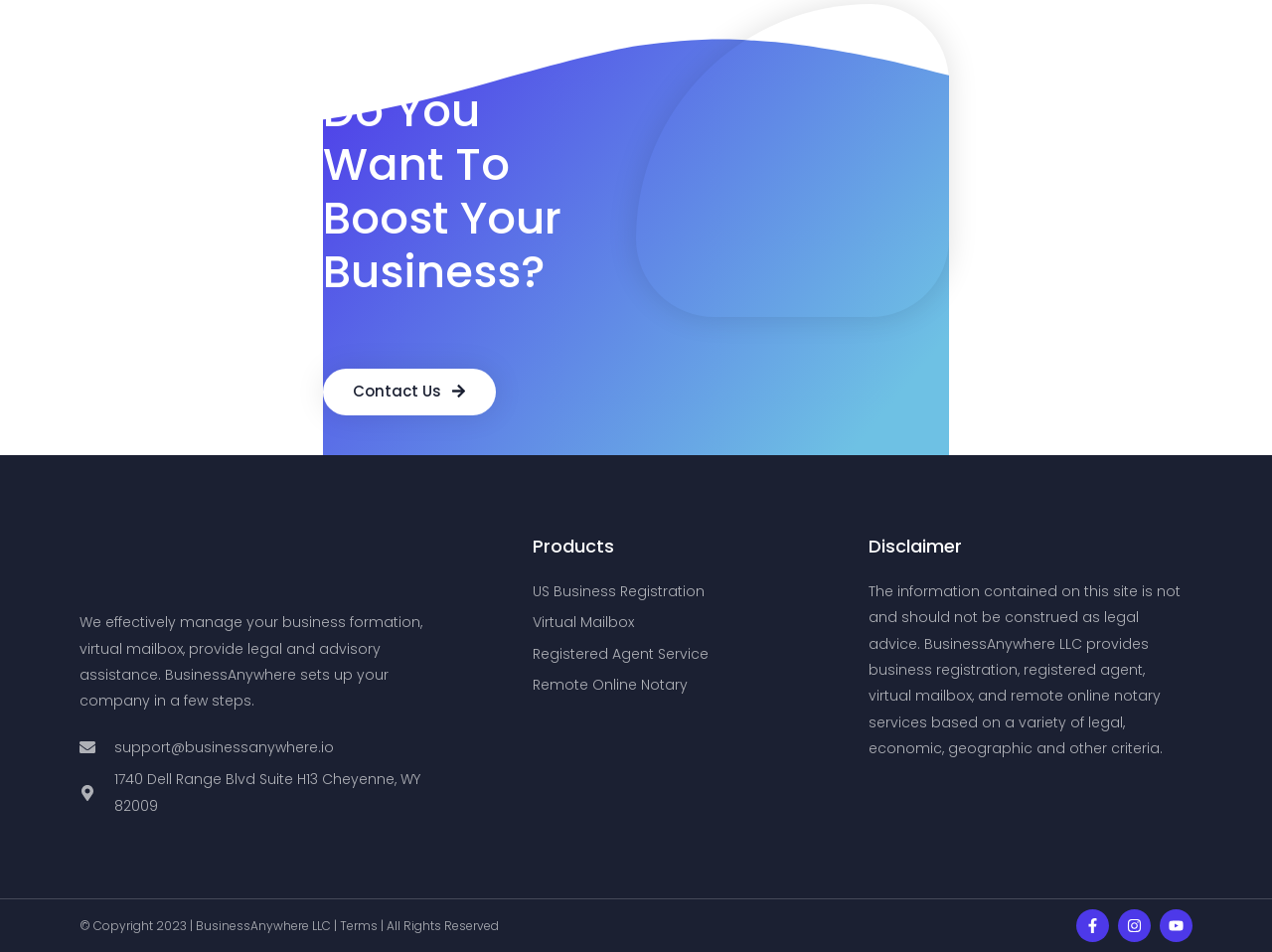Find the bounding box of the UI element described as follows: "Instagram".

[0.879, 0.955, 0.905, 0.99]